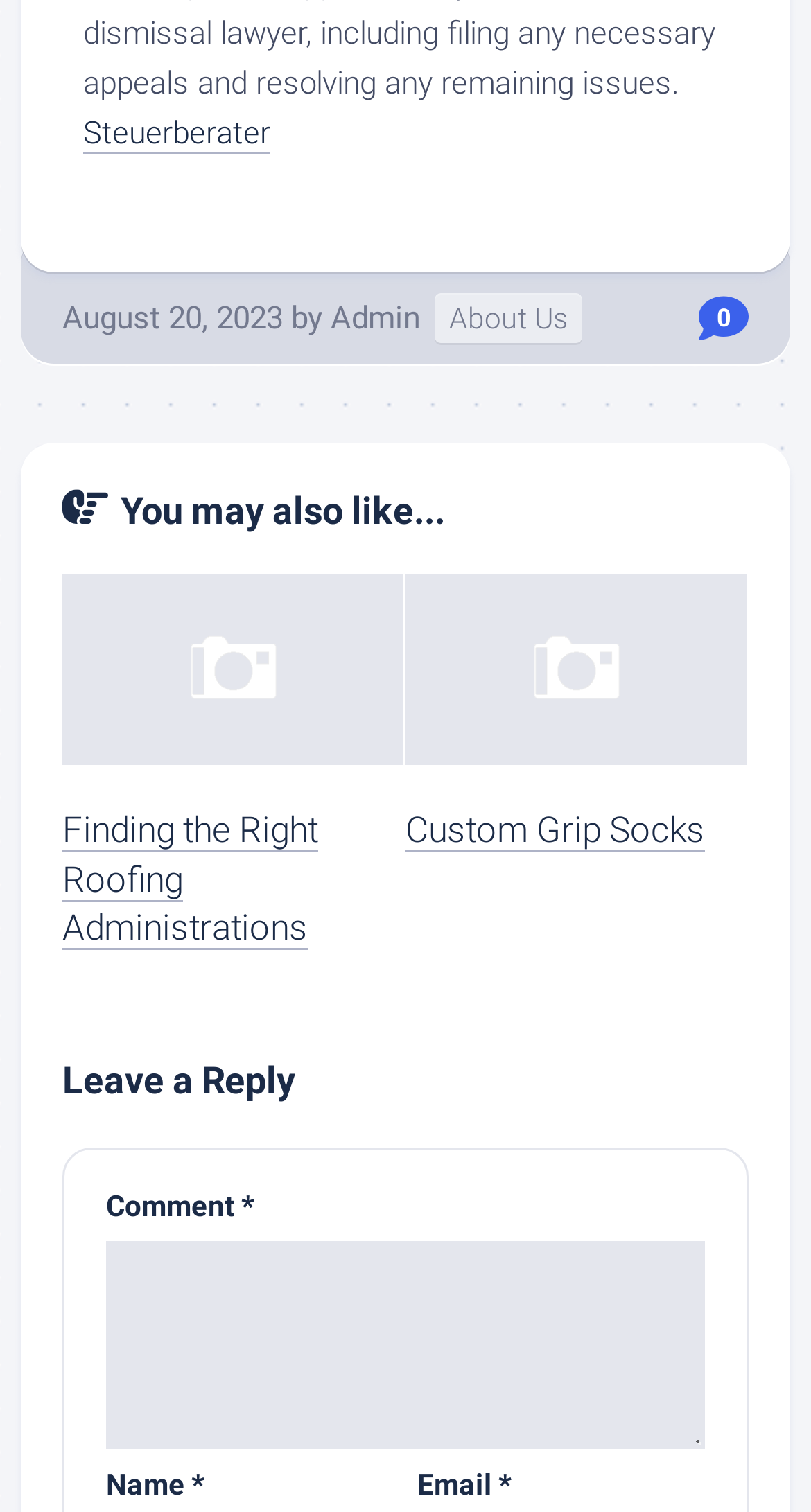Provide the bounding box coordinates of the HTML element described by the text: "About Us".

[0.536, 0.194, 0.718, 0.227]